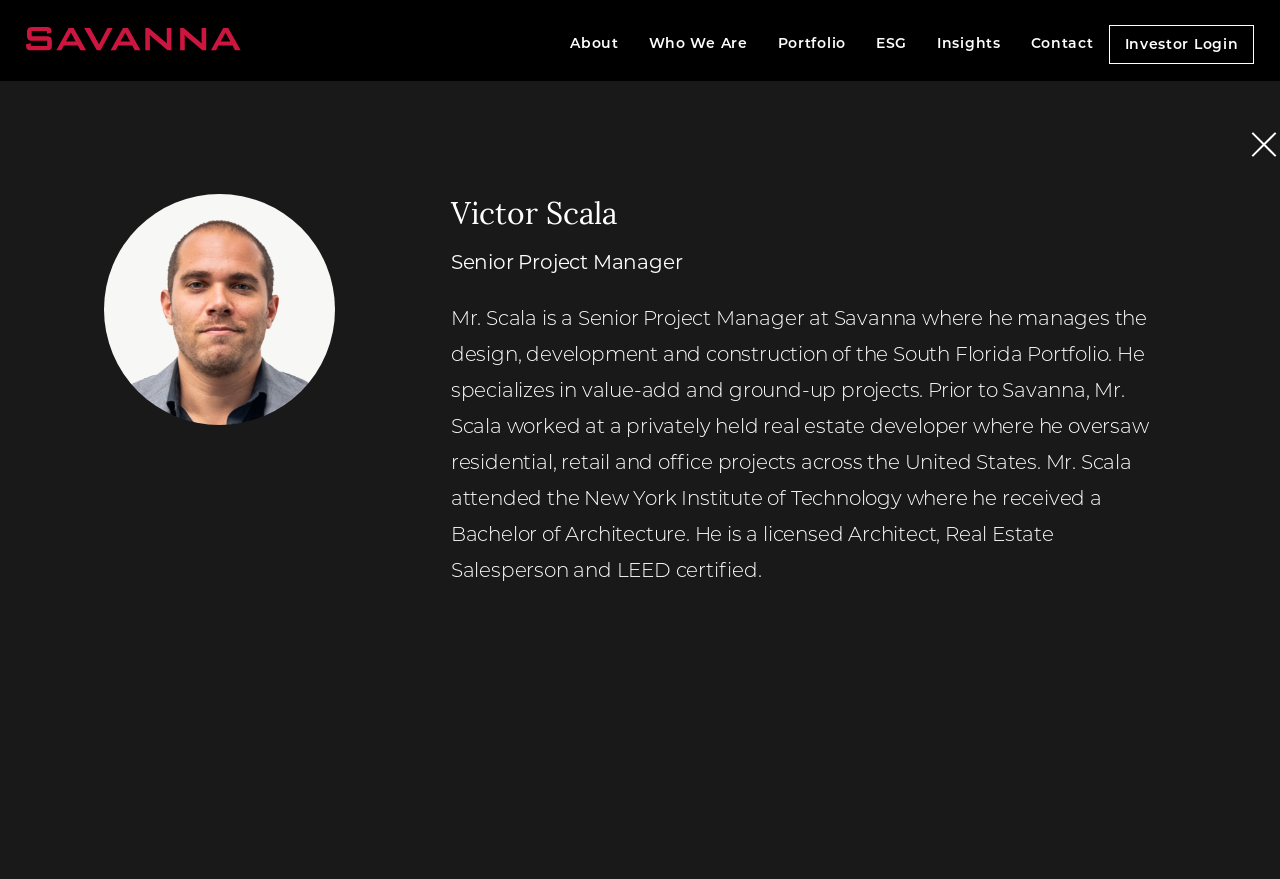Identify the bounding box coordinates of the clickable region required to complete the instruction: "login as an investor". The coordinates should be given as four float numbers within the range of 0 and 1, i.e., [left, top, right, bottom].

[0.879, 0.04, 0.968, 0.06]